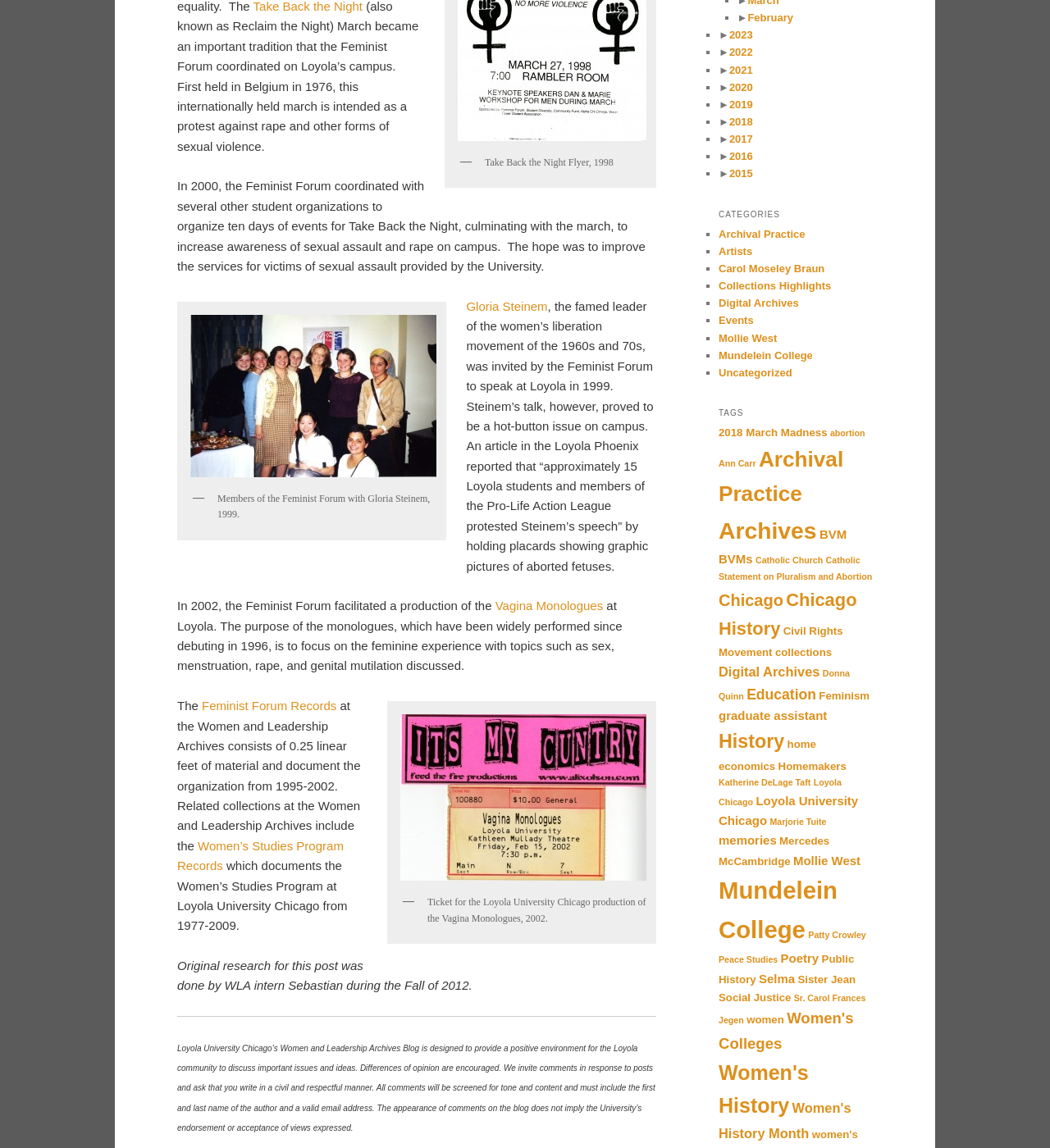Locate the bounding box coordinates of the clickable area to execute the instruction: "View the Feminist Forum Records". Provide the coordinates as four float numbers between 0 and 1, represented as [left, top, right, bottom].

[0.192, 0.609, 0.32, 0.621]